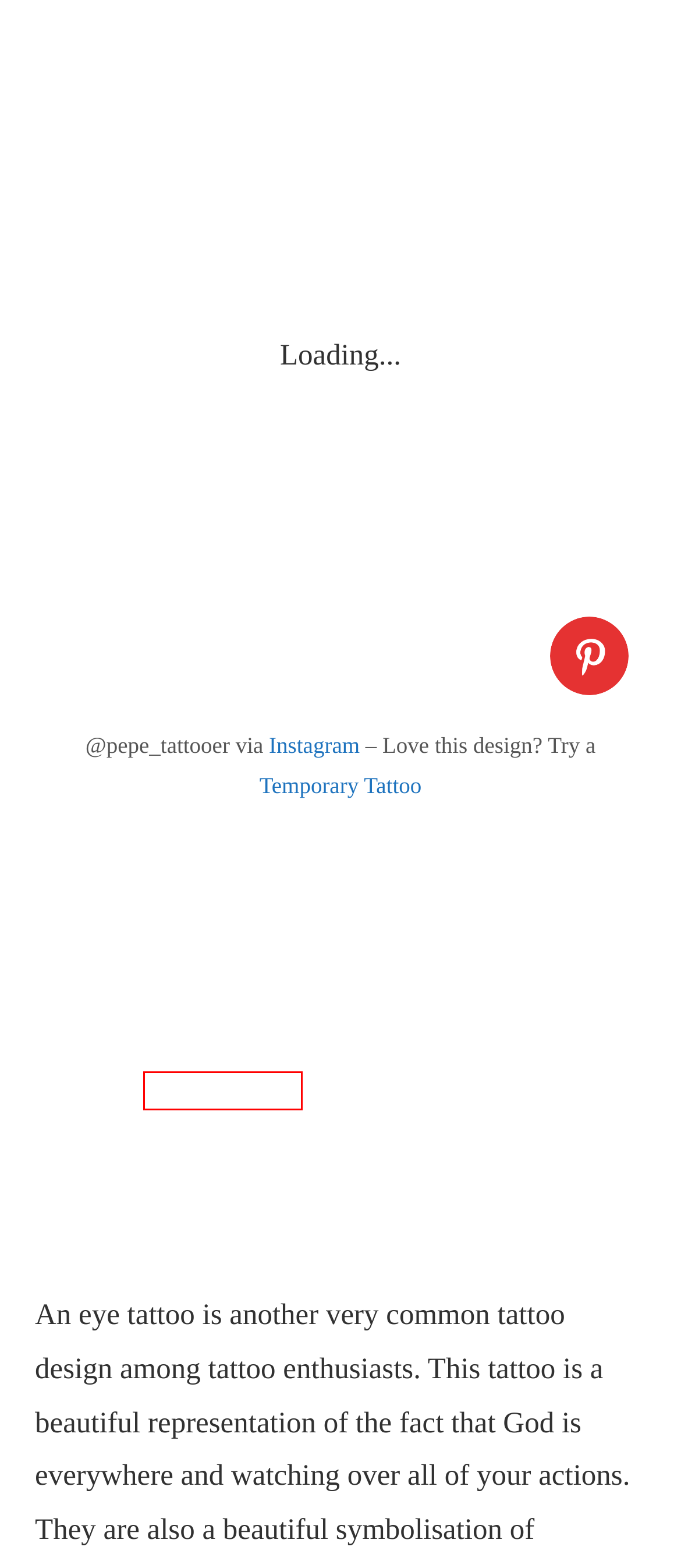You have a screenshot of a webpage with a red bounding box around a UI element. Determine which webpage description best matches the new webpage that results from clicking the element in the bounding box. Here are the candidates:
A. Privacy Policy - Outsons
B. Affiliate Disclosure - Outsons
C. Partnerships - Outsons
D. Sneakers - Outsons
E. 101 Best Traditional Wolf Tattoo Ideas You Have To See To Believe!
F. Amazon.com : temporary tattoos
G. Image Credit - Outsons
H. 101 Amazing Black And Grey Tattoo Designs For 2024!

C